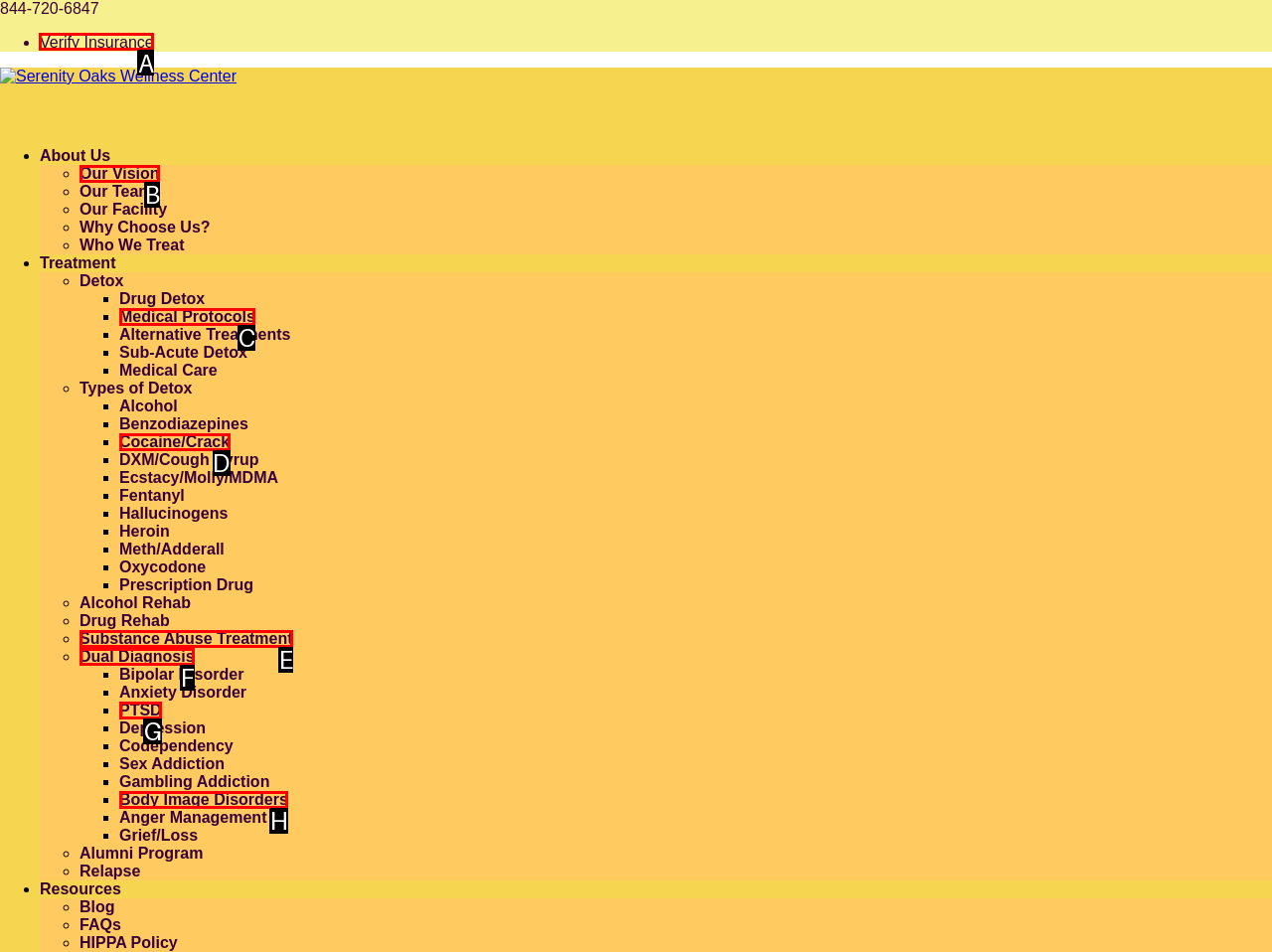Tell me which one HTML element I should click to complete this task: Verify Insurance Answer with the option's letter from the given choices directly.

A